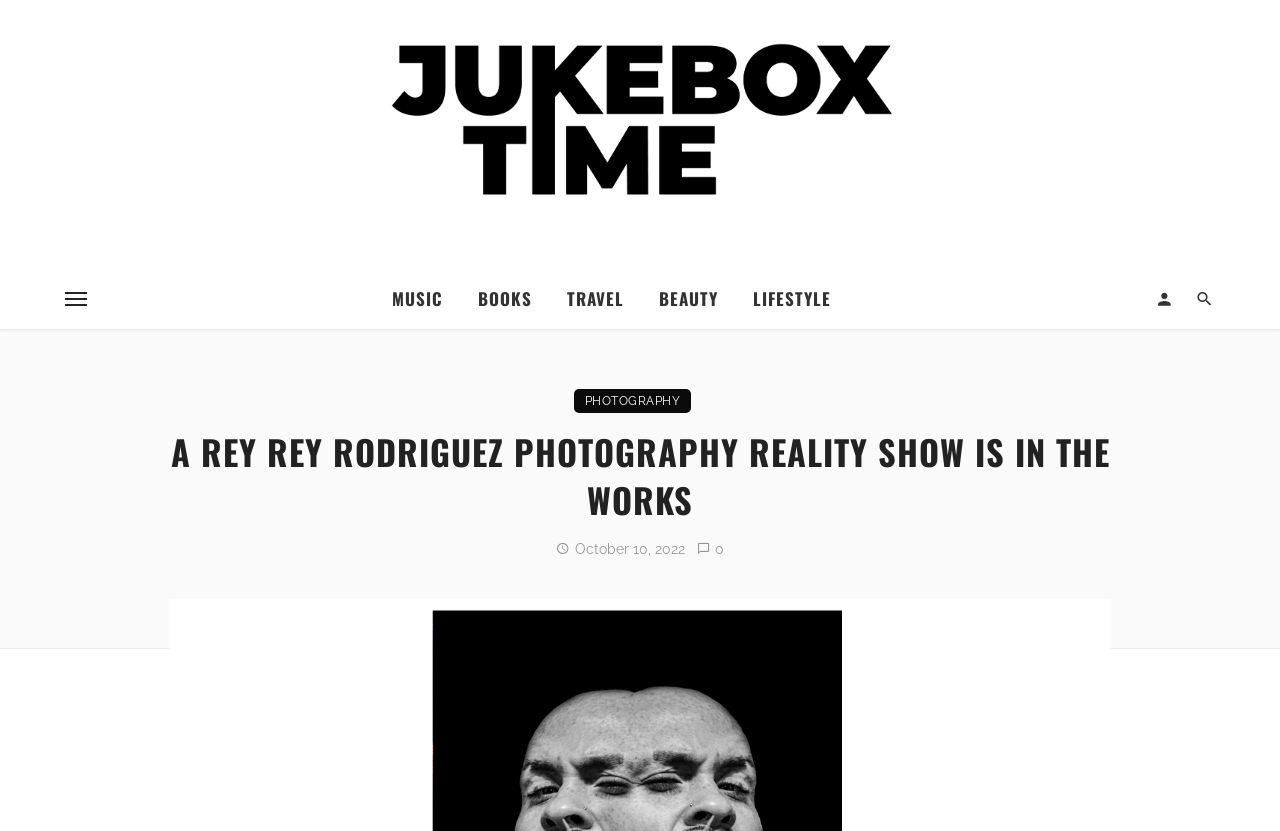Specify the bounding box coordinates of the element's region that should be clicked to achieve the following instruction: "read about Mobile Commerce". The bounding box coordinates consist of four float numbers between 0 and 1, in the format [left, top, right, bottom].

None